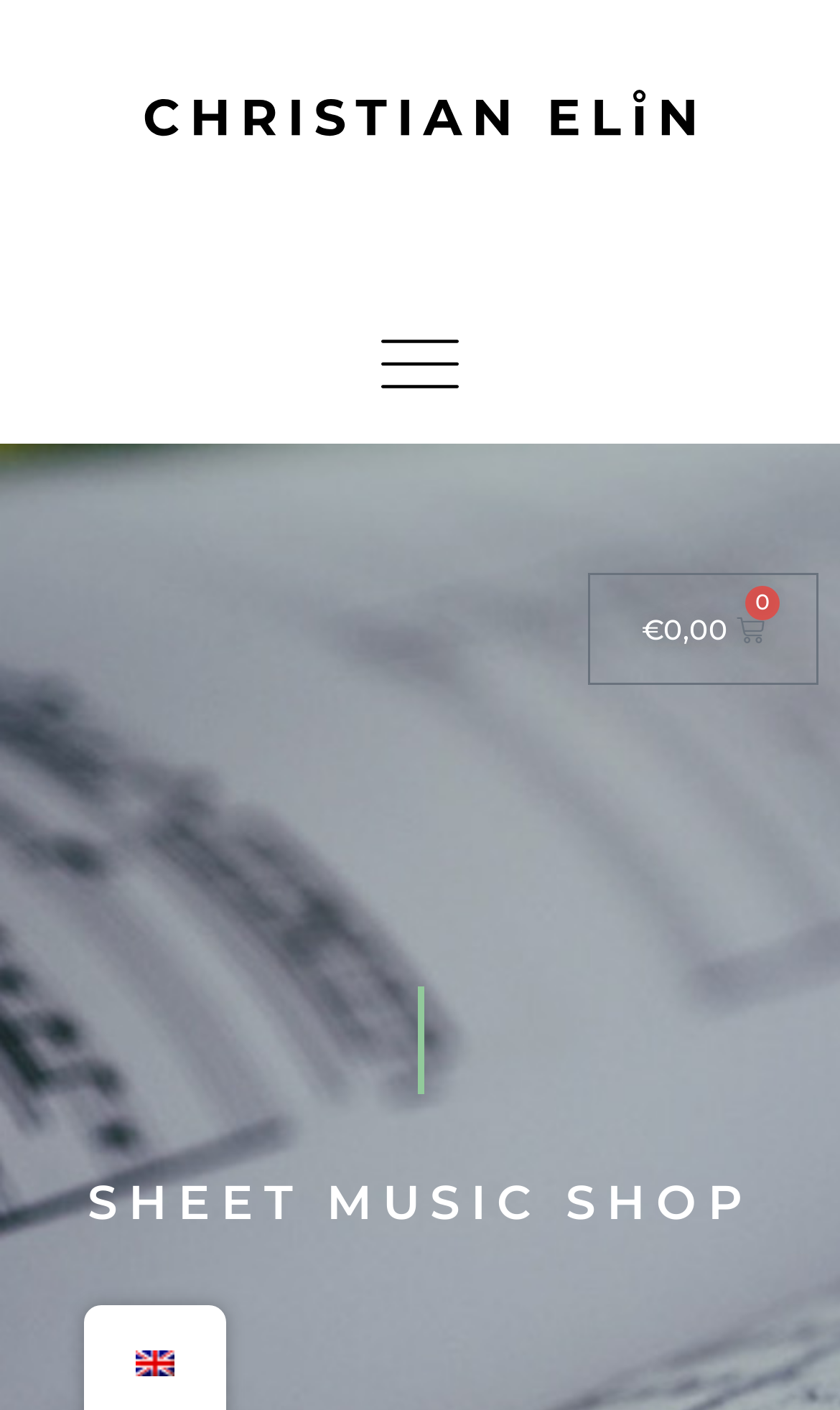What is the price of the item in the basket?
Using the image as a reference, give a one-word or short phrase answer.

€0,00